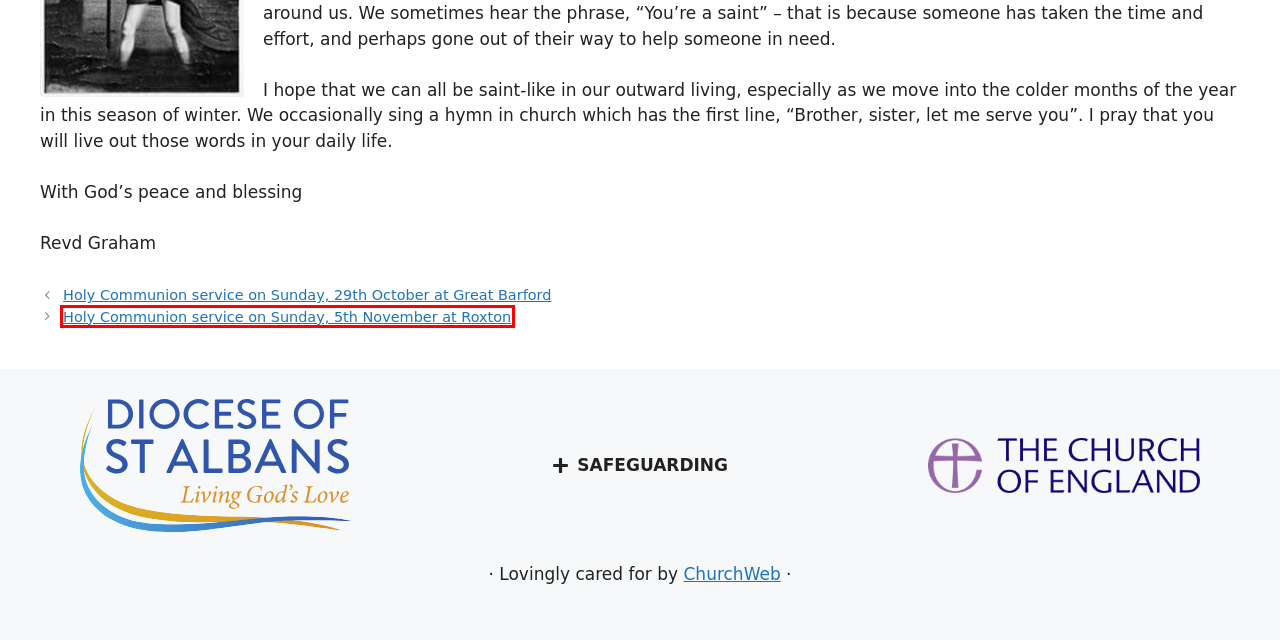Look at the screenshot of the webpage and find the element within the red bounding box. Choose the webpage description that best fits the new webpage that will appear after clicking the element. Here are the candidates:
A. Holy Communion service on Sunday, 5th November at Roxton - Riversmeet Churches
B. Faculties - Riversmeet Churches
C. Services - Riversmeet Churches
D. Contact - Riversmeet Churches
E. Riversmeet Churches - Blunham, Great Barford, Roxton, and Tempsford with Little Barford
F. St Mary Magdalene Church, Roxton - Riversmeet Churches
G. ChurchWeb - join us and grow your congregation
H. Holy Communion service on Sunday, 29th October at Great Barford - Riversmeet Churches

A